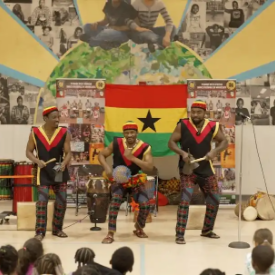Analyze the image and provide a detailed answer to the question: What is the purpose of the musical session?

The image suggests that the musical session is aimed at educating and entertaining the young audience, as indicated by the presence of various percussion instruments and the enthusiastic expressions of the performers.